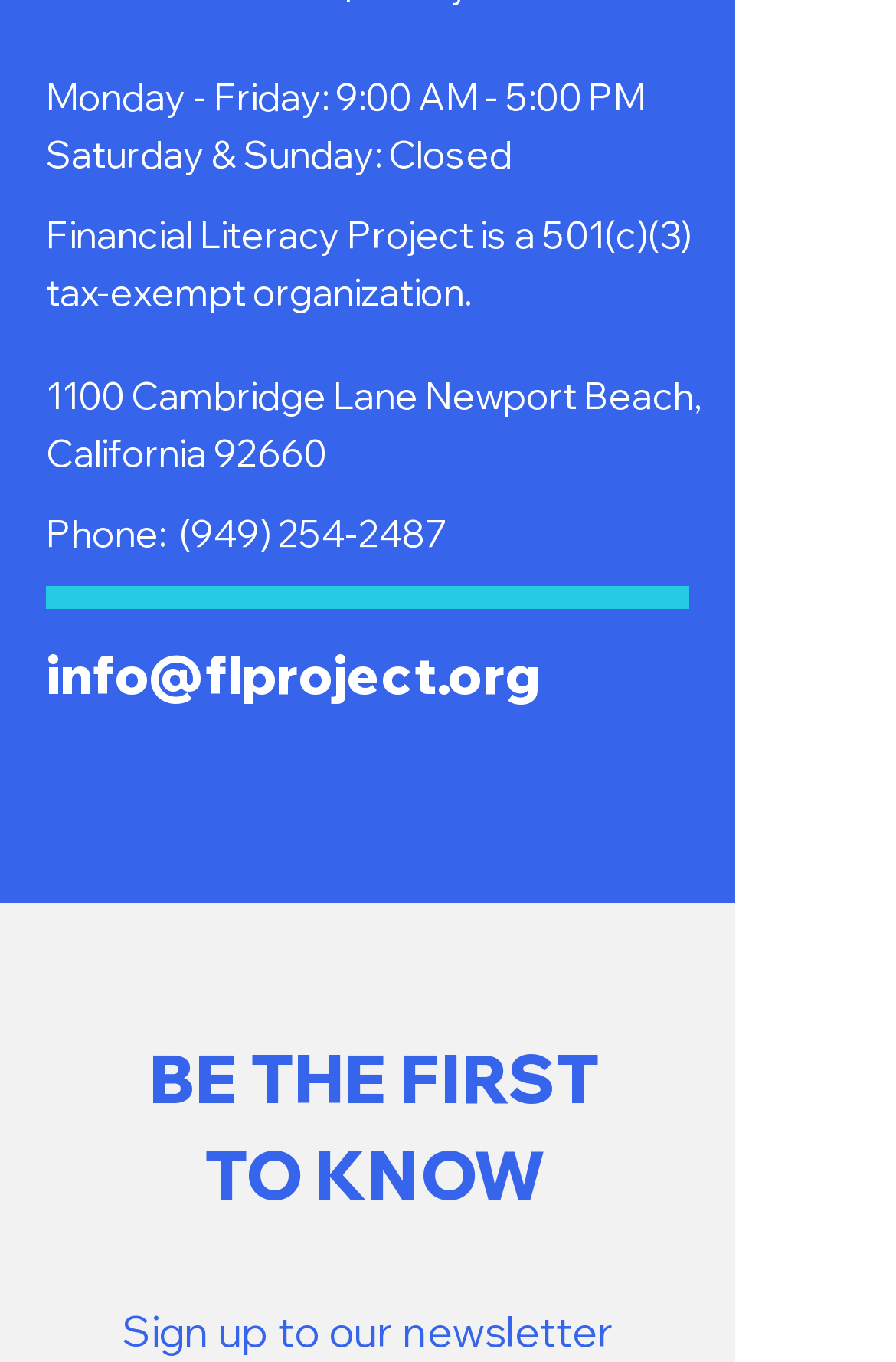What is the organization's phone number?
Deliver a detailed and extensive answer to the question.

I found the phone number by looking at the link element with the content '(949) 254-2487' which is next to the StaticText element with the content 'Phone: '.